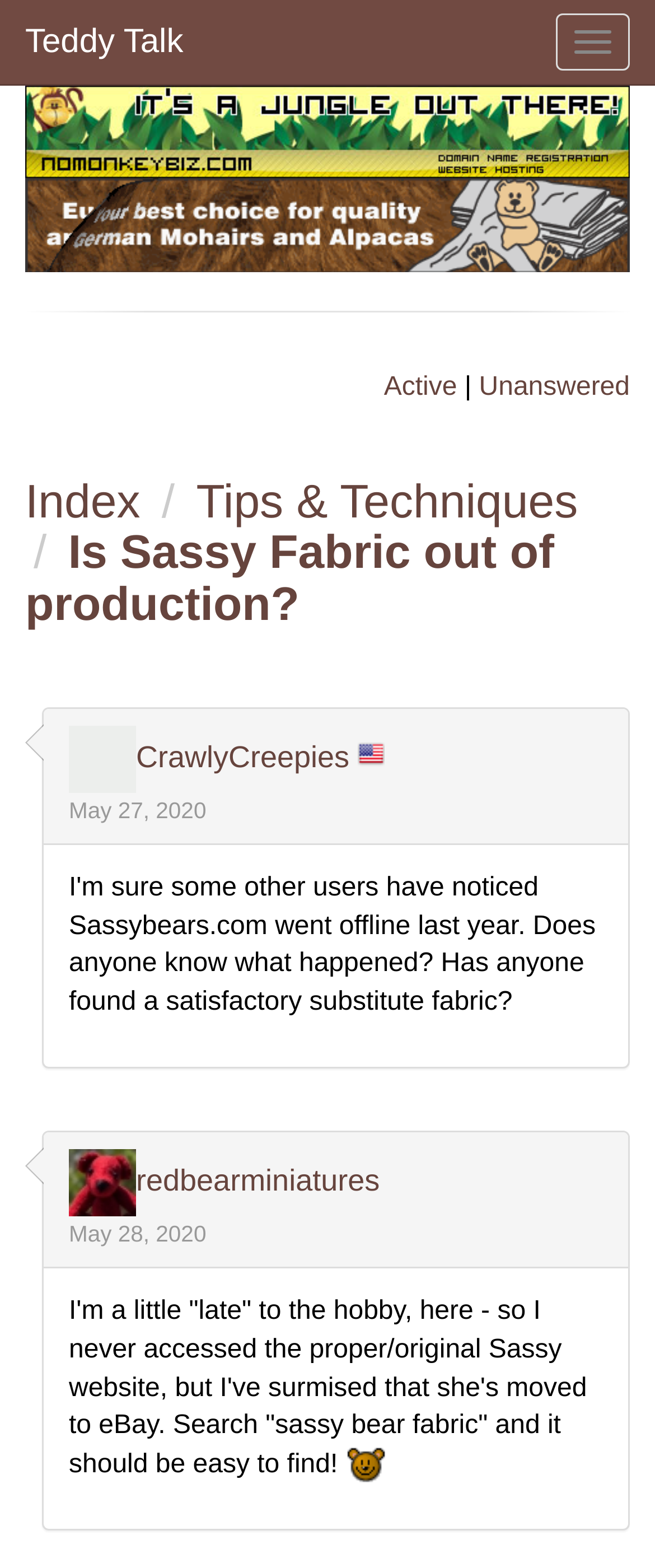Identify the bounding box coordinates for the UI element described as: "Index".

[0.038, 0.303, 0.214, 0.336]